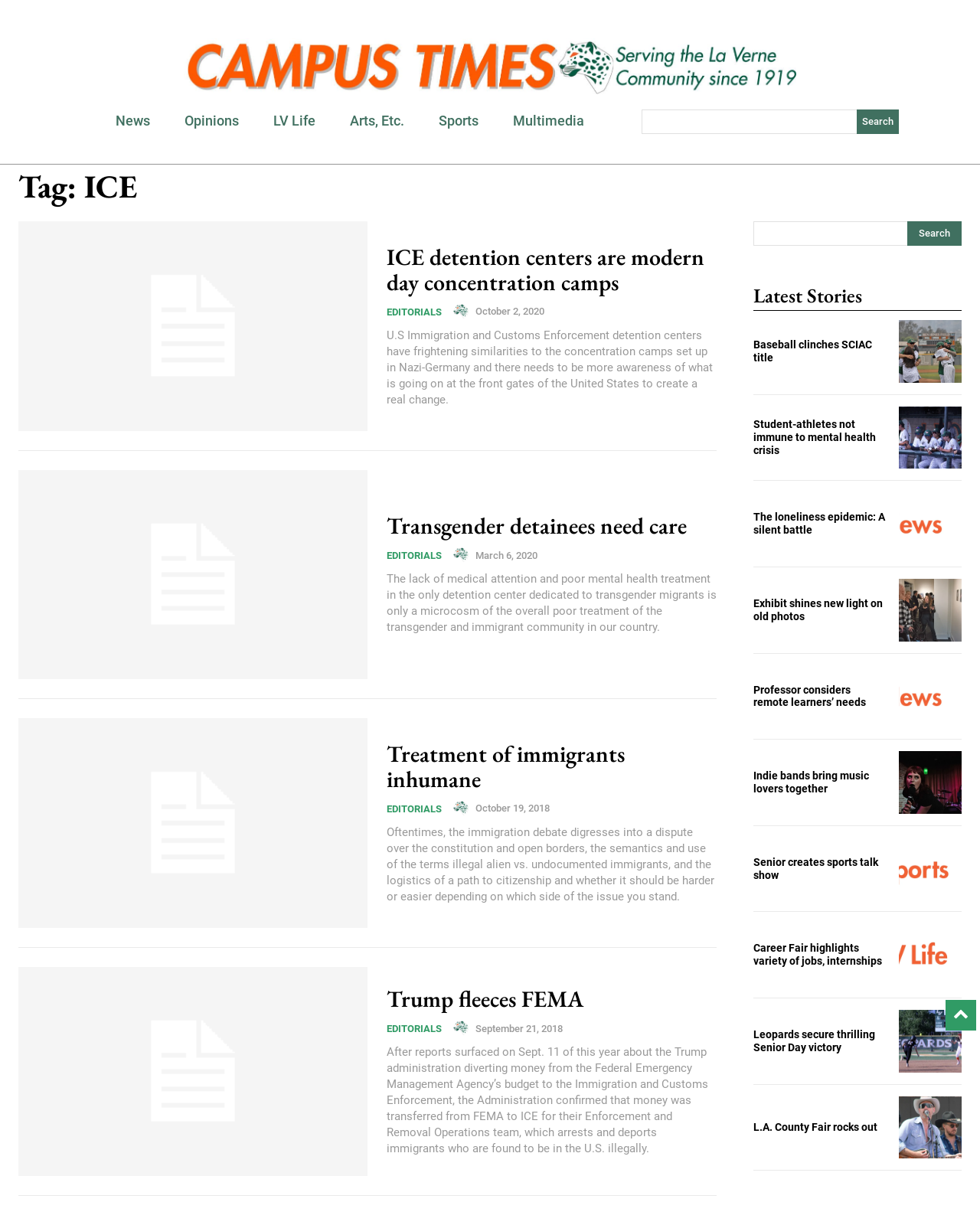Answer the question with a brief word or phrase:
How many search bars are on this webpage?

2